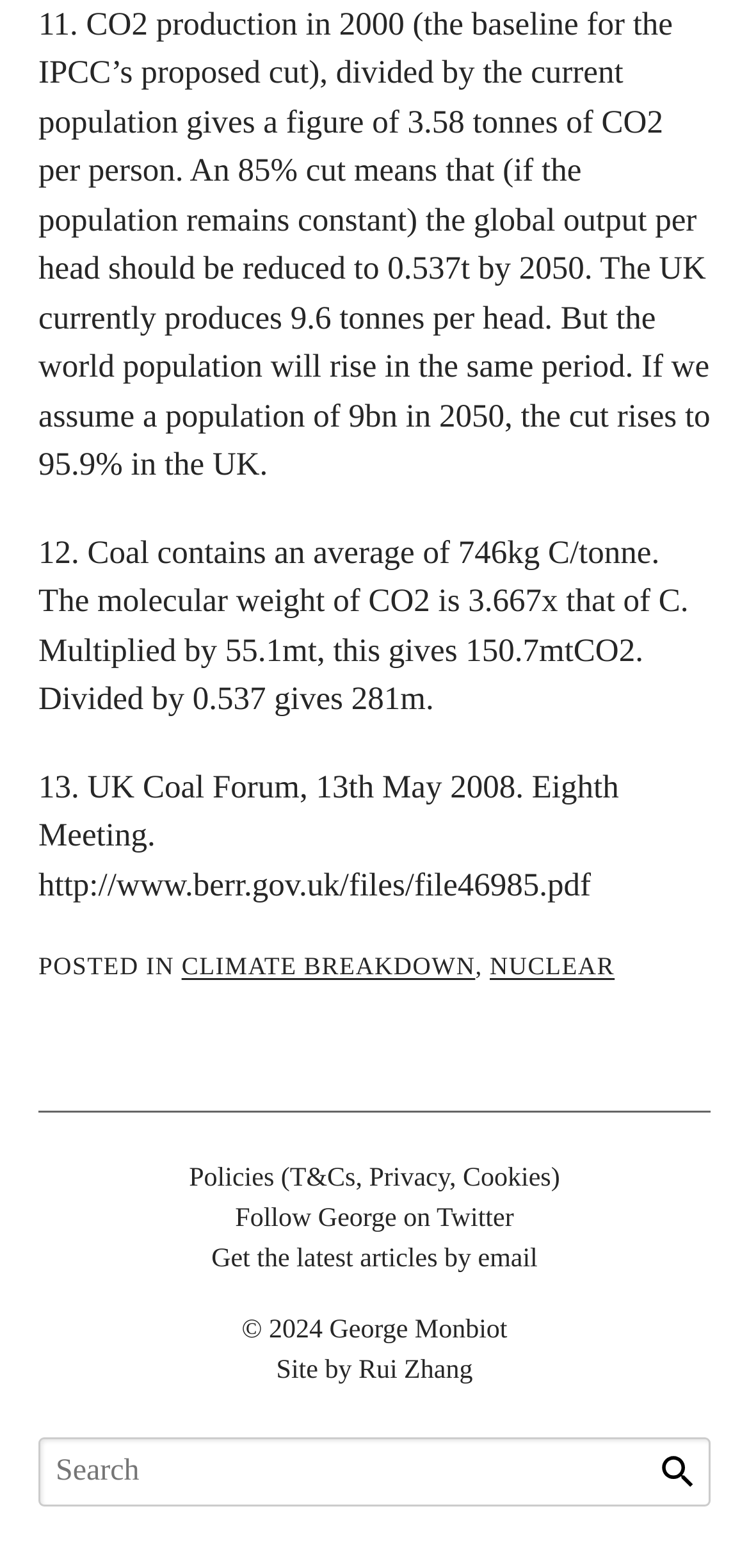Identify the bounding box coordinates for the region of the element that should be clicked to carry out the instruction: "Visit Rui Zhang's site". The bounding box coordinates should be four float numbers between 0 and 1, i.e., [left, top, right, bottom].

[0.479, 0.865, 0.631, 0.884]